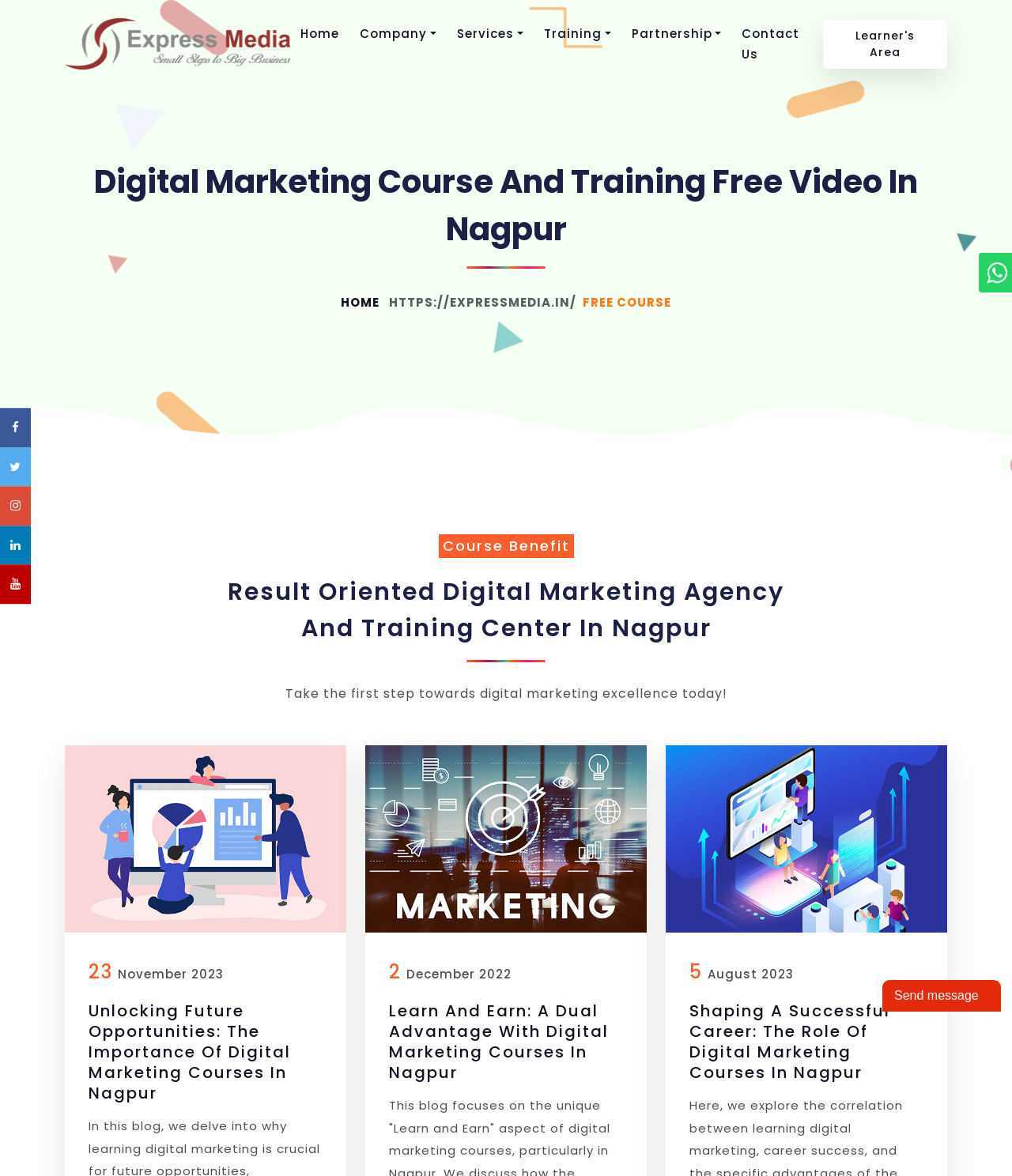Answer the question using only a single word or phrase: 
What is the last training option listed?

Web Development Training